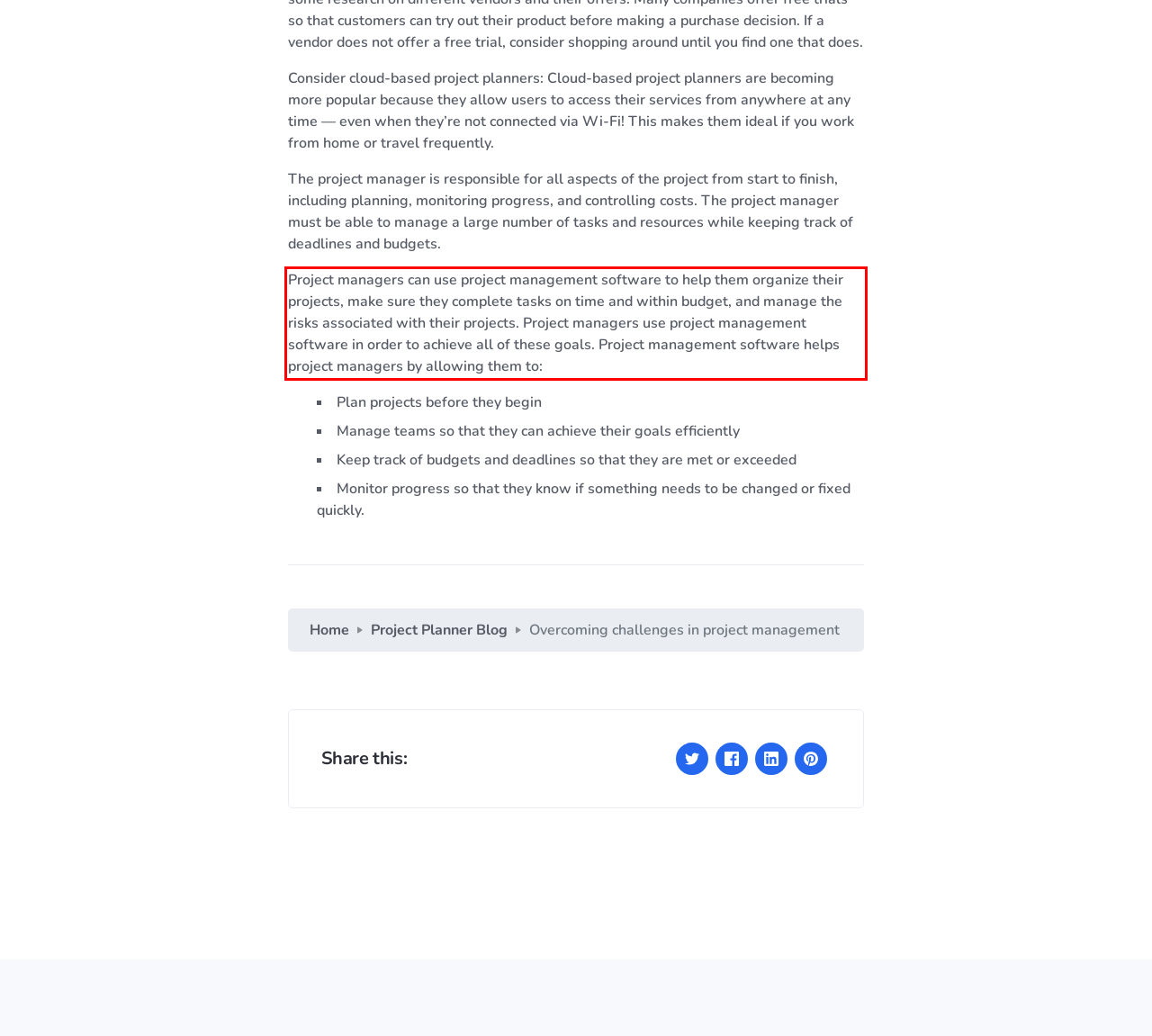You are looking at a screenshot of a webpage with a red rectangle bounding box. Use OCR to identify and extract the text content found inside this red bounding box.

Project managers can use project management software to help them organize their projects, make sure they complete tasks on time and within budget, and manage the risks associated with their projects. Project managers use project management software in order to achieve all of these goals. Project management software helps project managers by allowing them to: